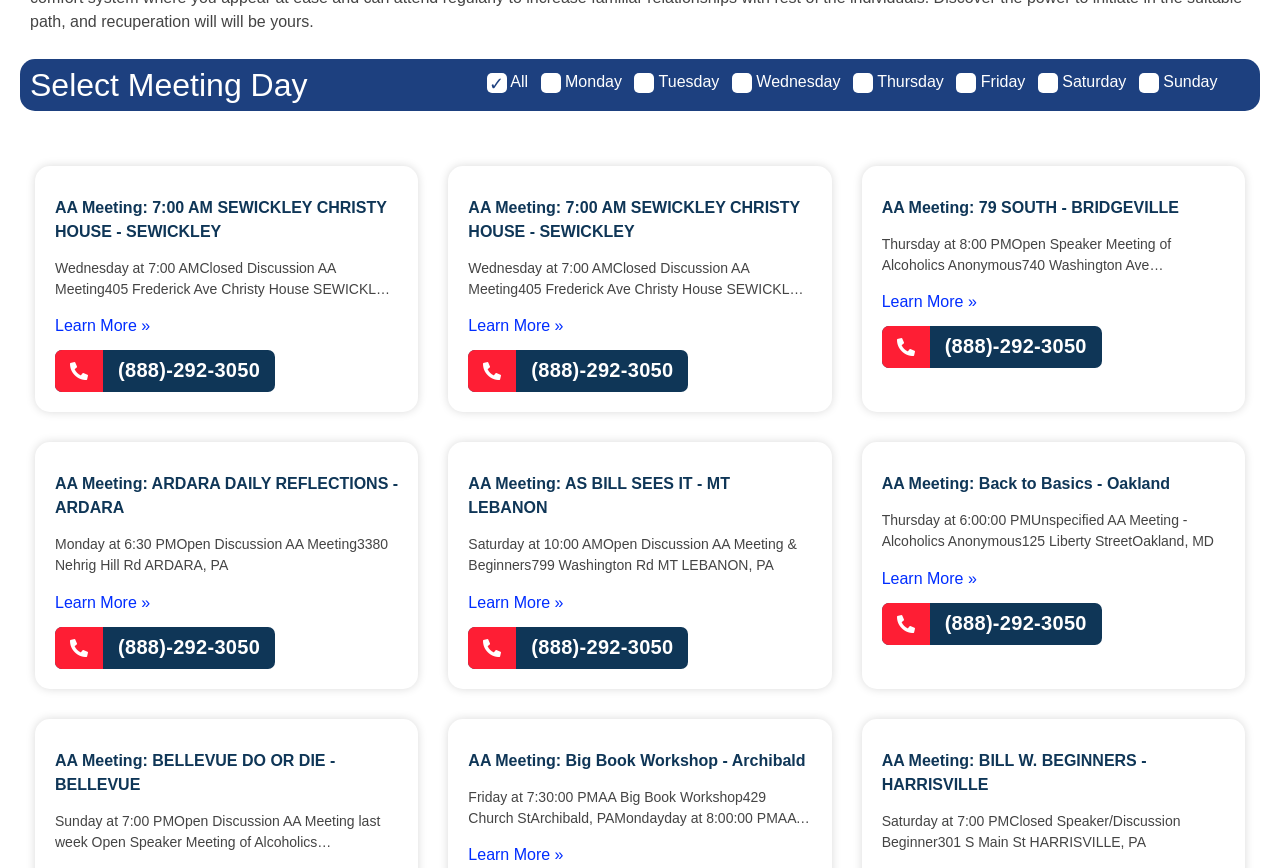Determine the bounding box coordinates for the HTML element mentioned in the following description: "Learn More »". The coordinates should be a list of four floats ranging from 0 to 1, represented as [left, top, right, bottom].

[0.689, 0.338, 0.763, 0.357]